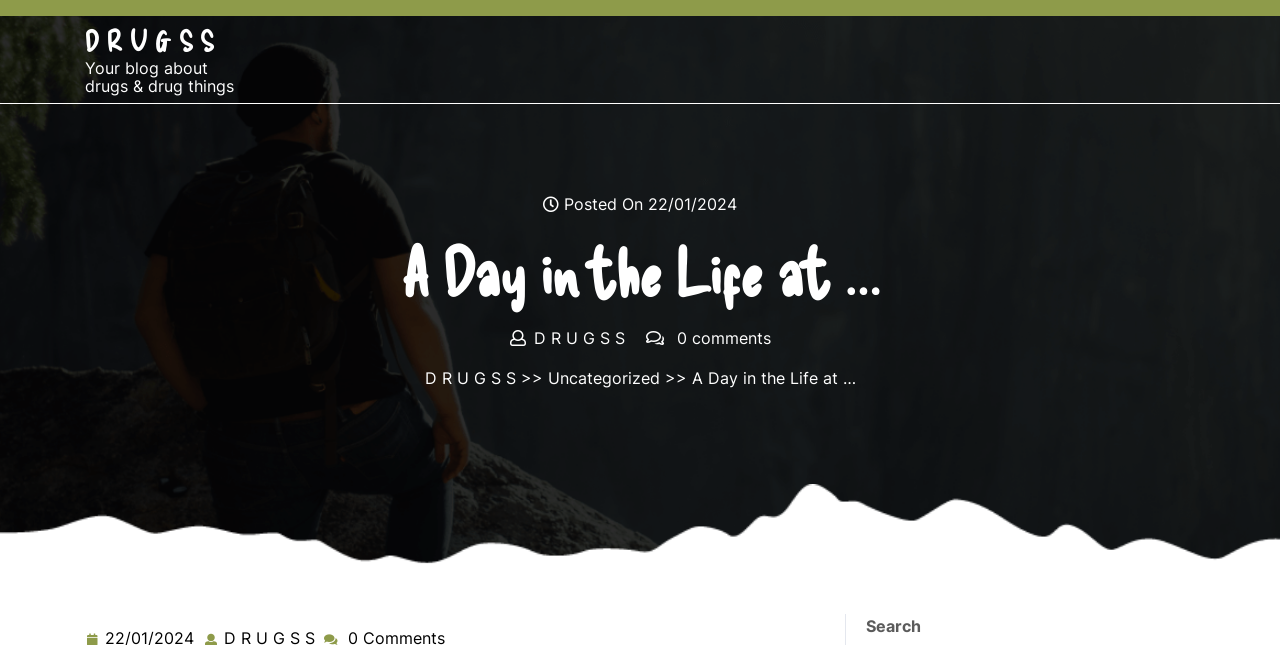What is the function of the element at the bottom?
Carefully examine the image and provide a detailed answer to the question.

I determined this answer by examining the StaticText element with the text 'Search' at the bottom of the webpage. This element is likely a search bar or button, allowing users to search for content on the webpage.